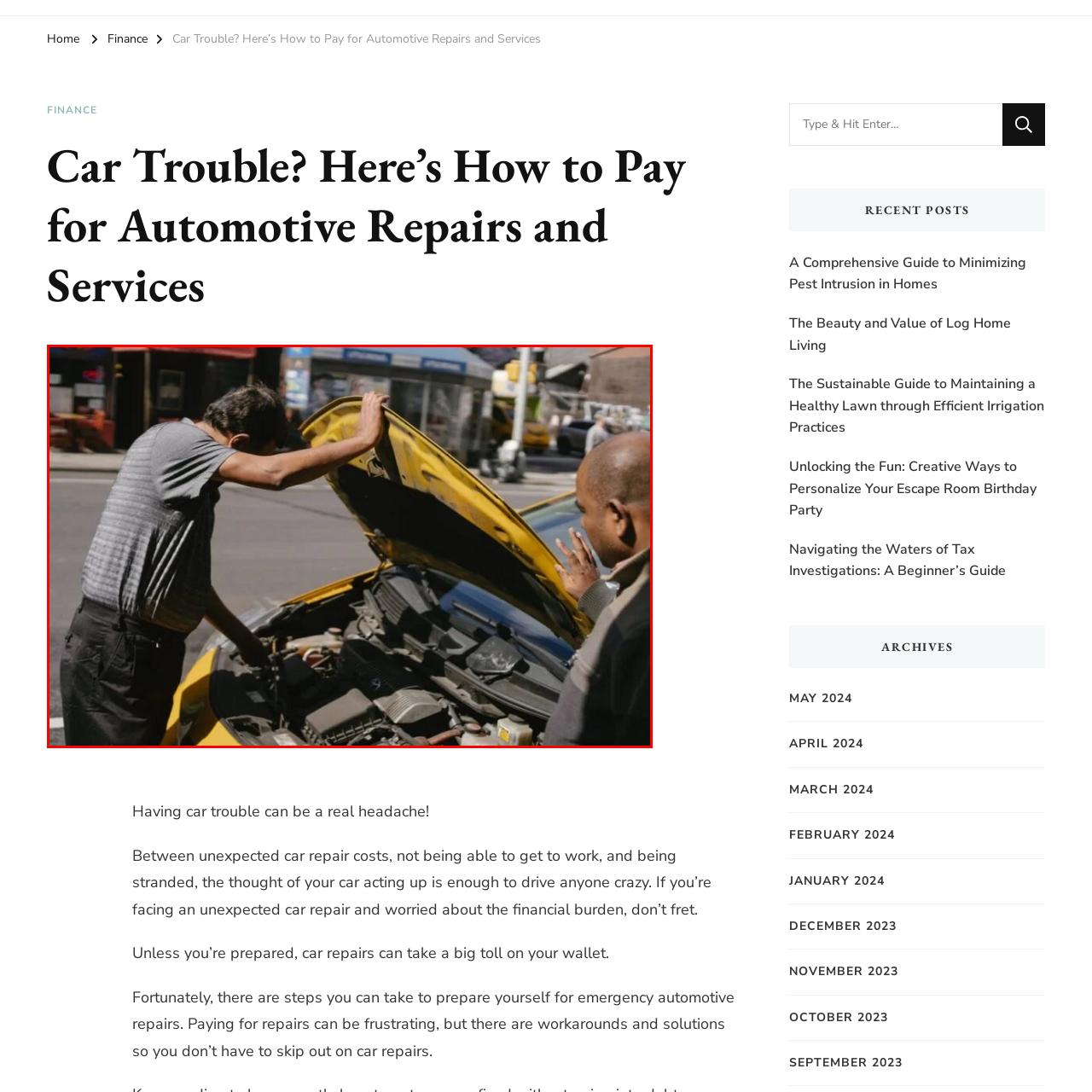What is the context of the scene?  
Please examine the image enclosed within the red bounding box and provide a thorough answer based on what you observe in the image.

The image is set against a vibrant urban backdrop, with storefronts and other vehicles visible, which adds to the context of city living where car troubles are frequent, reflecting the often stressful reality of managing automotive repairs.